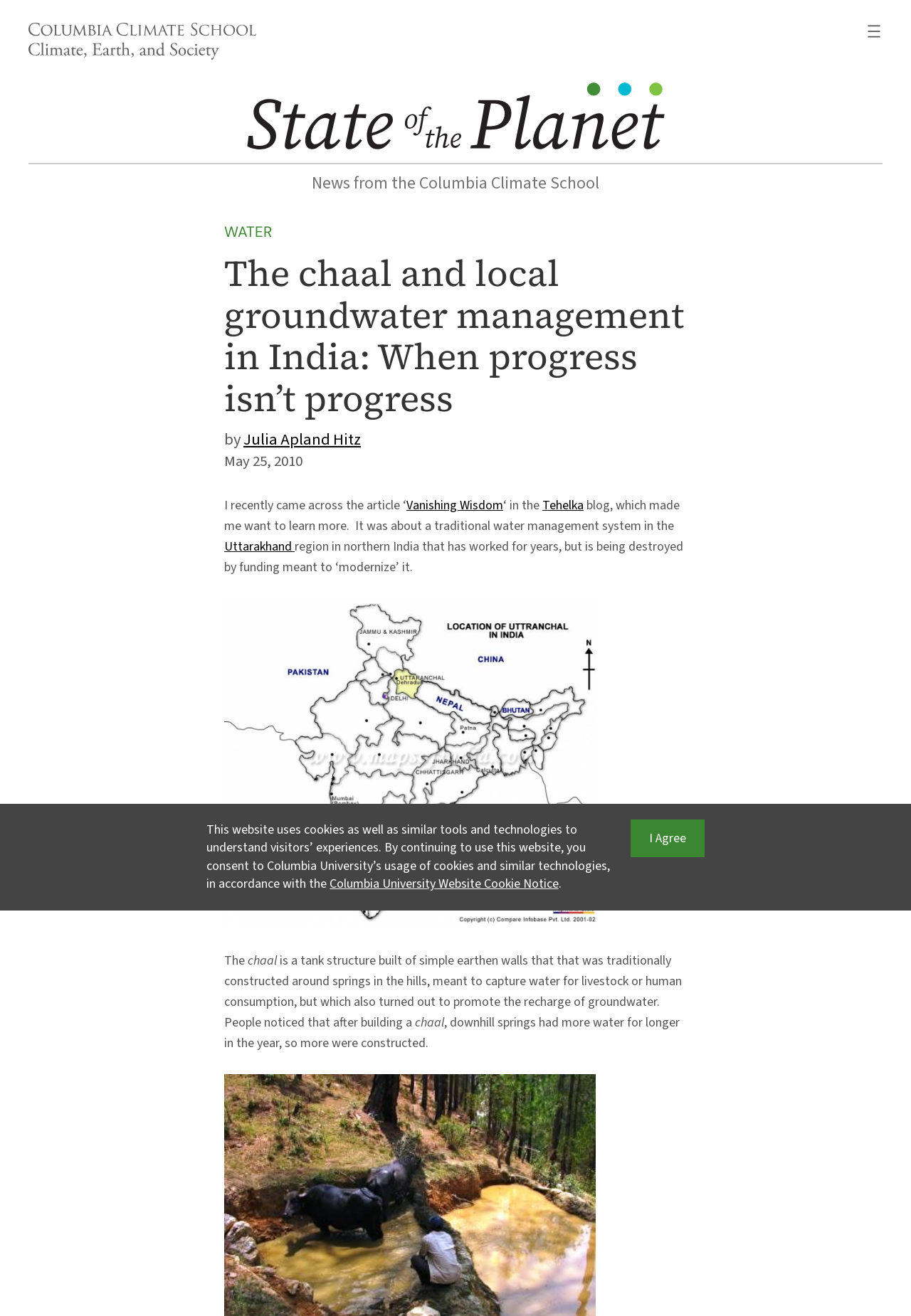Provide an in-depth caption for the webpage.

The webpage appears to be an article from the Columbia Climate School, with a focus on traditional water management systems in India. At the top left of the page, there is a figure with a link to the Columbia Climate School, accompanied by an image. To the right of this, there is a navigation menu with an "Open menu" button.

Below this, there is a prominent link to "State of the Planet" with an accompanying image. A horizontal separator line divides this section from the main article content.

The article title, "The chaal and local groundwater management in India: When progress isn’t progress", is displayed prominently, followed by the author's name, "Julia Apland Hitz", and the publication date, "May 25, 2010".

The article begins with a personal anecdote, mentioning an article from the Tehelka blog that sparked the author's interest in traditional water management systems. The text describes the chaal, a tank structure built around springs in the hills, which captures water for livestock or human consumption and promotes groundwater recharge.

There are several links throughout the article, including one to a map, which is accompanied by an image. The article also includes a section on cookies and similar technologies used on the website, with a button to learn more about Columbia University's cookie notice.

Overall, the webpage is focused on presenting an informative article on traditional water management systems in India, with a clear structure and easy-to-follow text.